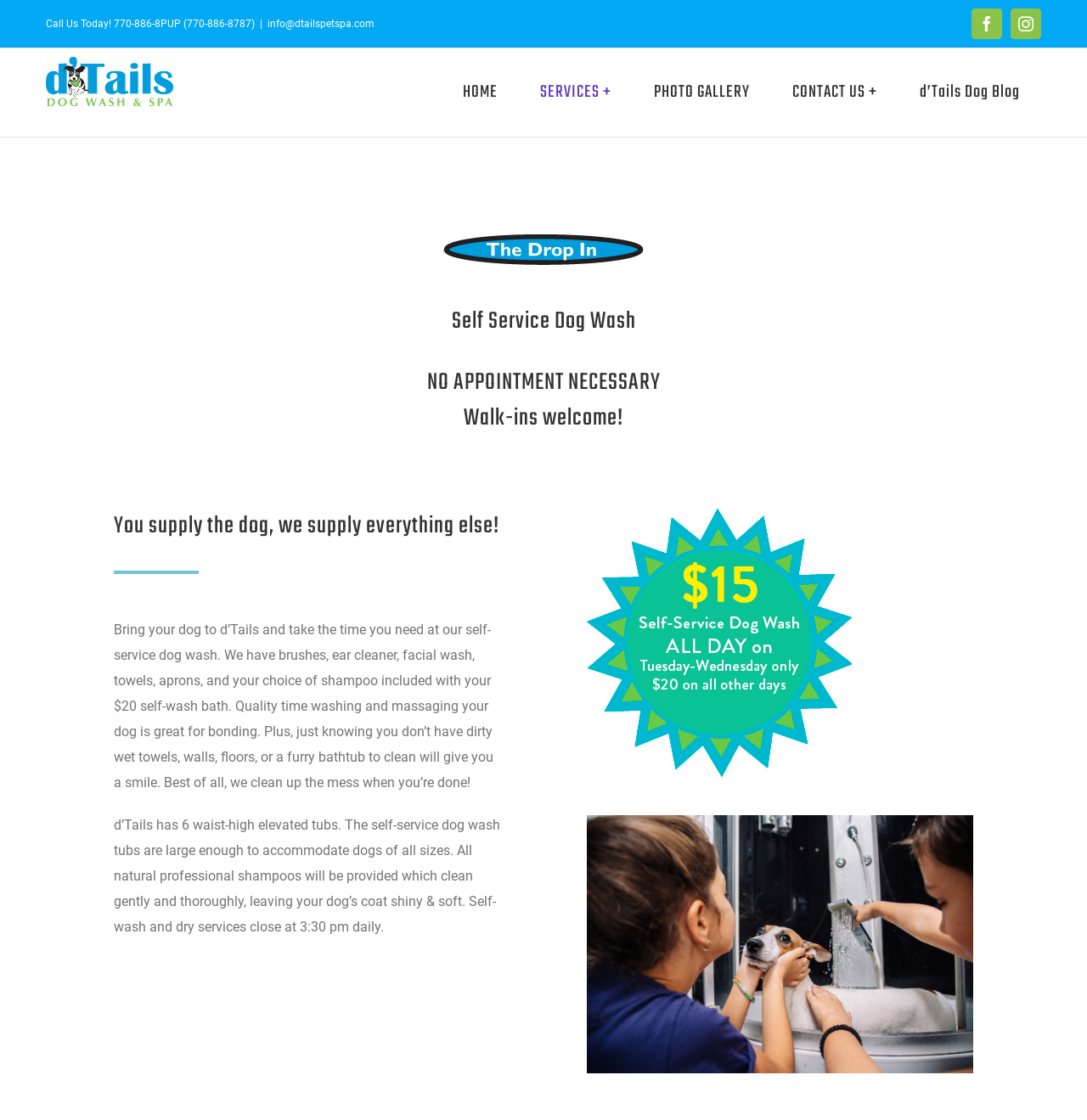Locate the bounding box coordinates of the UI element described by: "PHOTO GALLERY". The bounding box coordinates should consist of four float numbers between 0 and 1, i.e., [left, top, right, bottom].

[0.582, 0.051, 0.709, 0.114]